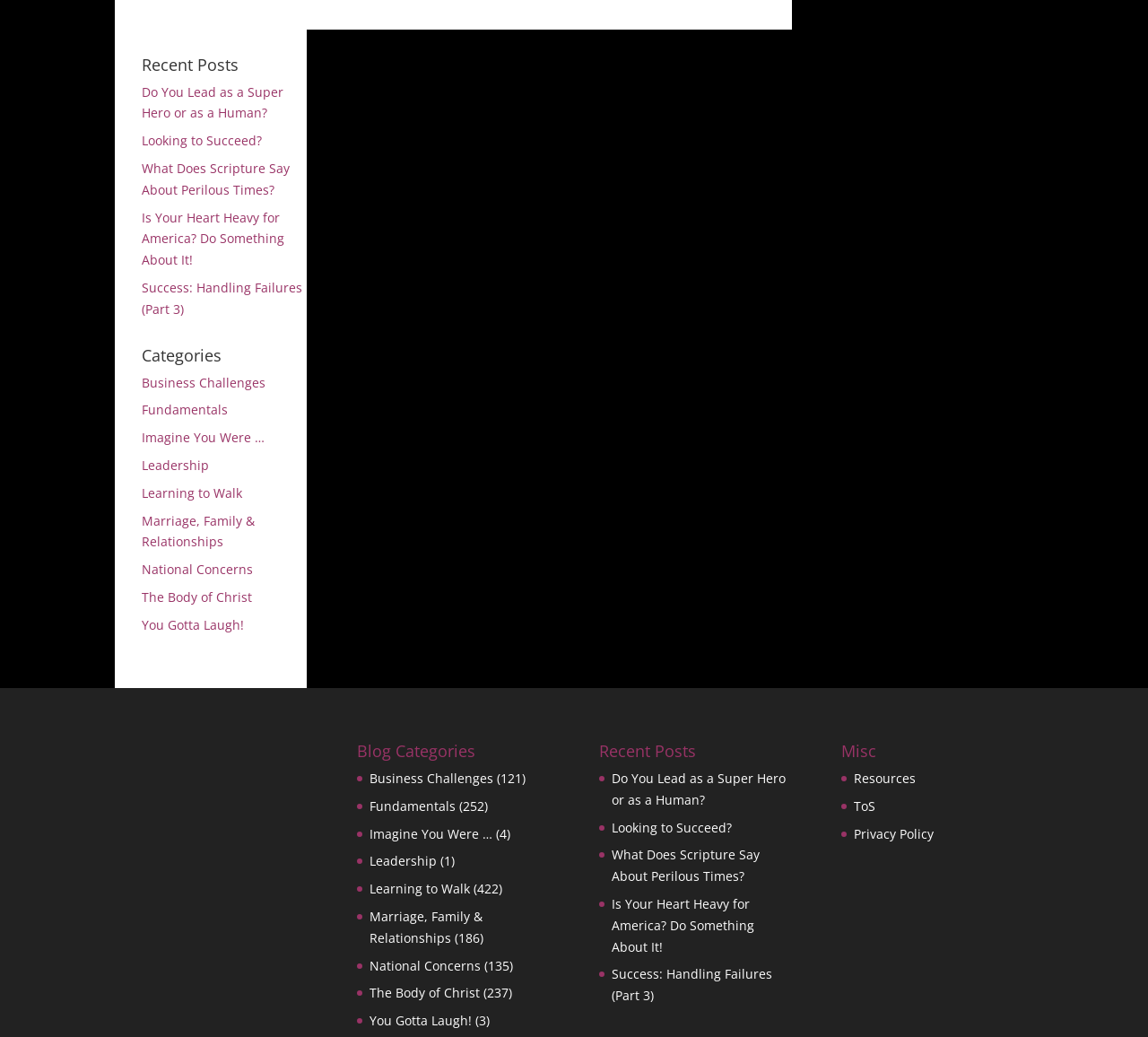How many links are listed under the 'Misc' section?
Look at the image and answer the question with a single word or phrase.

3